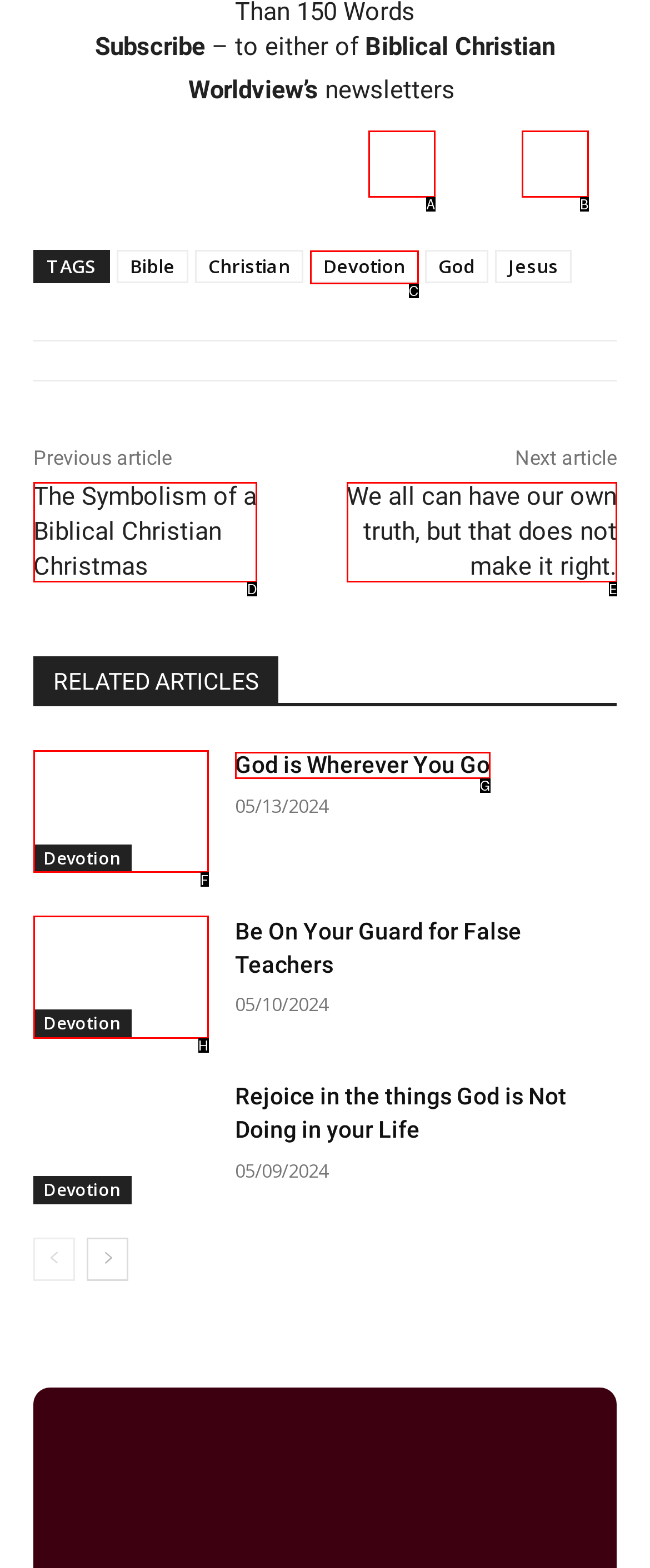Look at the description: title="God is Wherever You Go"
Determine the letter of the matching UI element from the given choices.

F